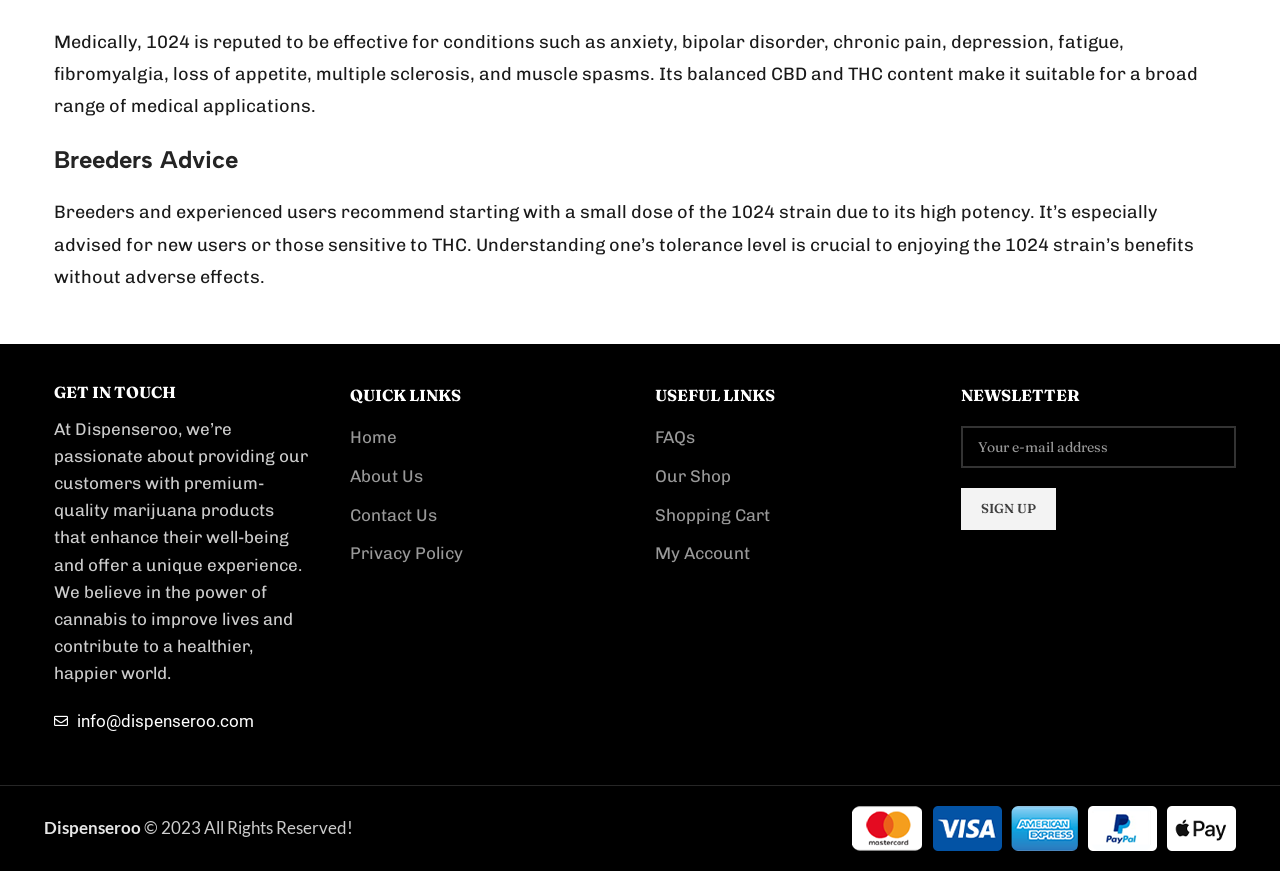Provide a one-word or one-phrase answer to the question:
What is the purpose of Dispenseroo?

Provide premium-quality marijuana products